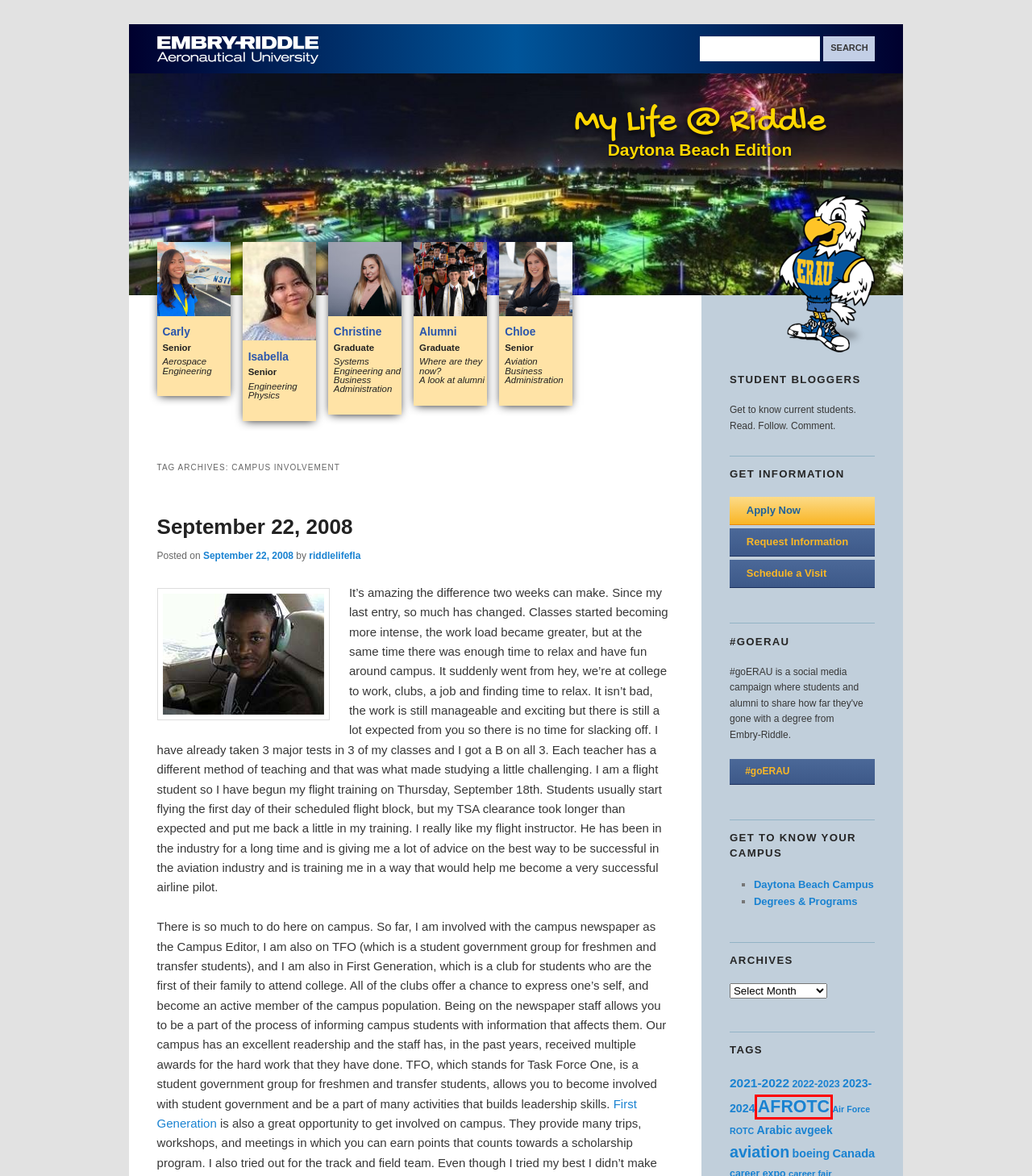Examine the screenshot of a webpage with a red bounding box around a specific UI element. Identify which webpage description best matches the new webpage that appears after clicking the element in the red bounding box. Here are the candidates:
A. AFROTC | My Life @ Riddle
B. Carly | My Life @ Riddle
C. Arabic | My Life @ Riddle
D. Alumni | My Life @ Riddle
E. September 22, 2008 | My Life @ Riddle
F. Canada | My Life @ Riddle
G. 2021-2022 | My Life @ Riddle
H. boeing | My Life @ Riddle

A